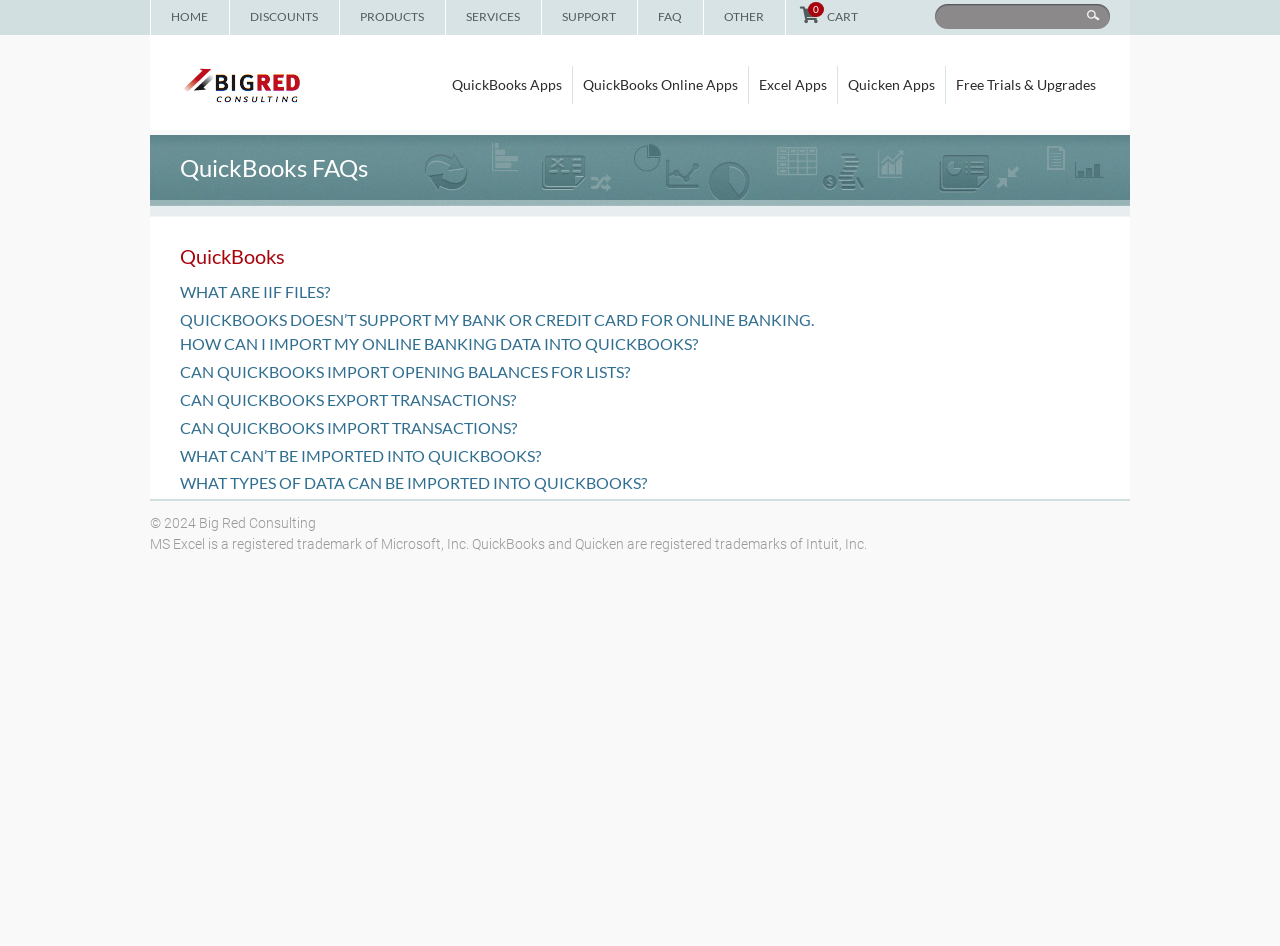How many types of apps are mentioned on the webpage?
Use the screenshot to answer the question with a single word or phrase.

4